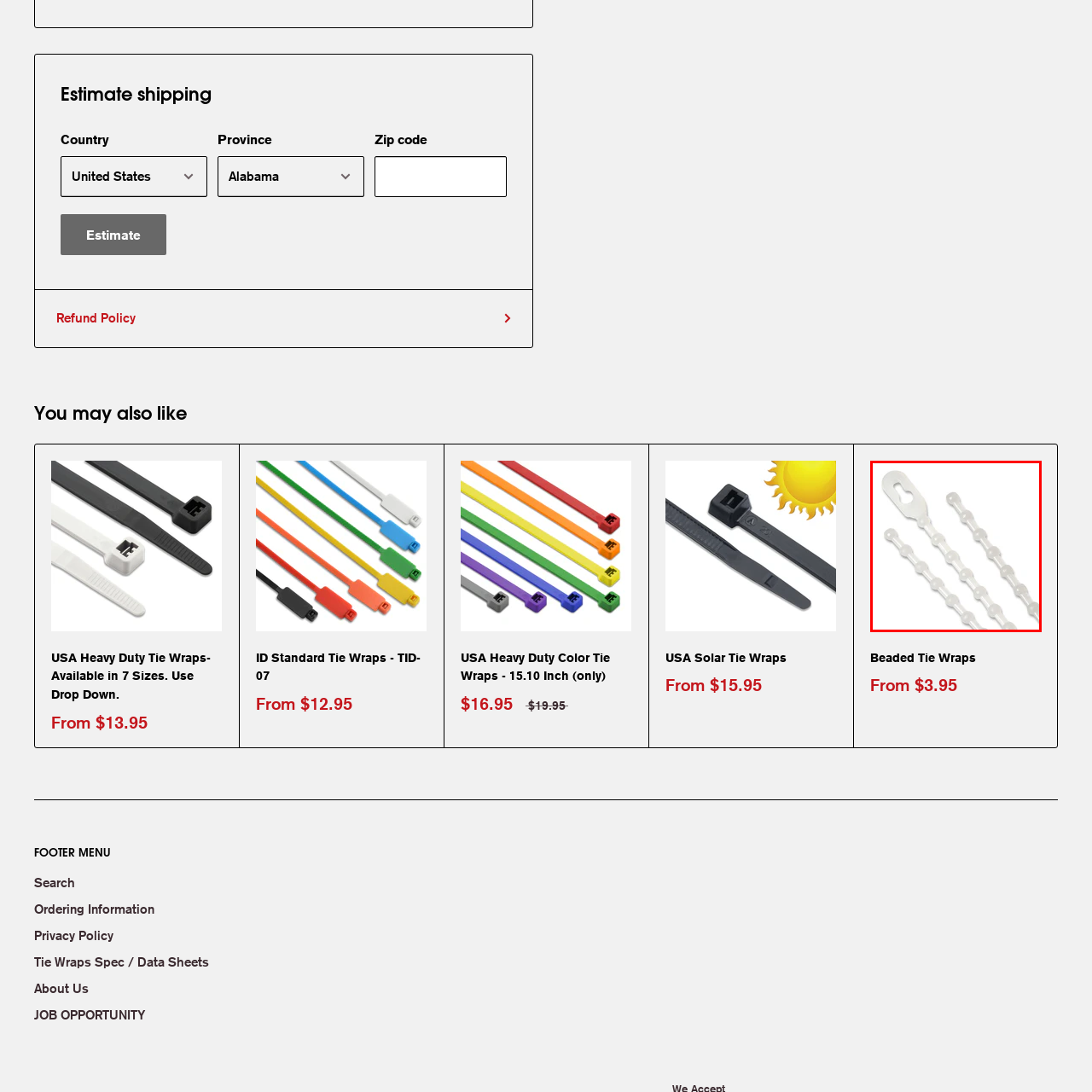Generate a detailed description of the image highlighted within the red border.

The image showcases a set of beaded tie wraps, a versatile fastening solution often used for organizing items securely. These tie wraps feature a unique design with a smooth, flexible structure consisting of interconnected beads along a strap, allowing for easy manipulation and tightening. The wrap is designed for repeat use, ensuring its effectiveness in various applications, such as bundling cables, securing packages, or organizing household items. The end piece includes a loop that facilitates quick fastening. These tie wraps are available for purchase and are an economical choice, with prices starting from $3.95, making them an ideal addition to both personal and professional toolkits.